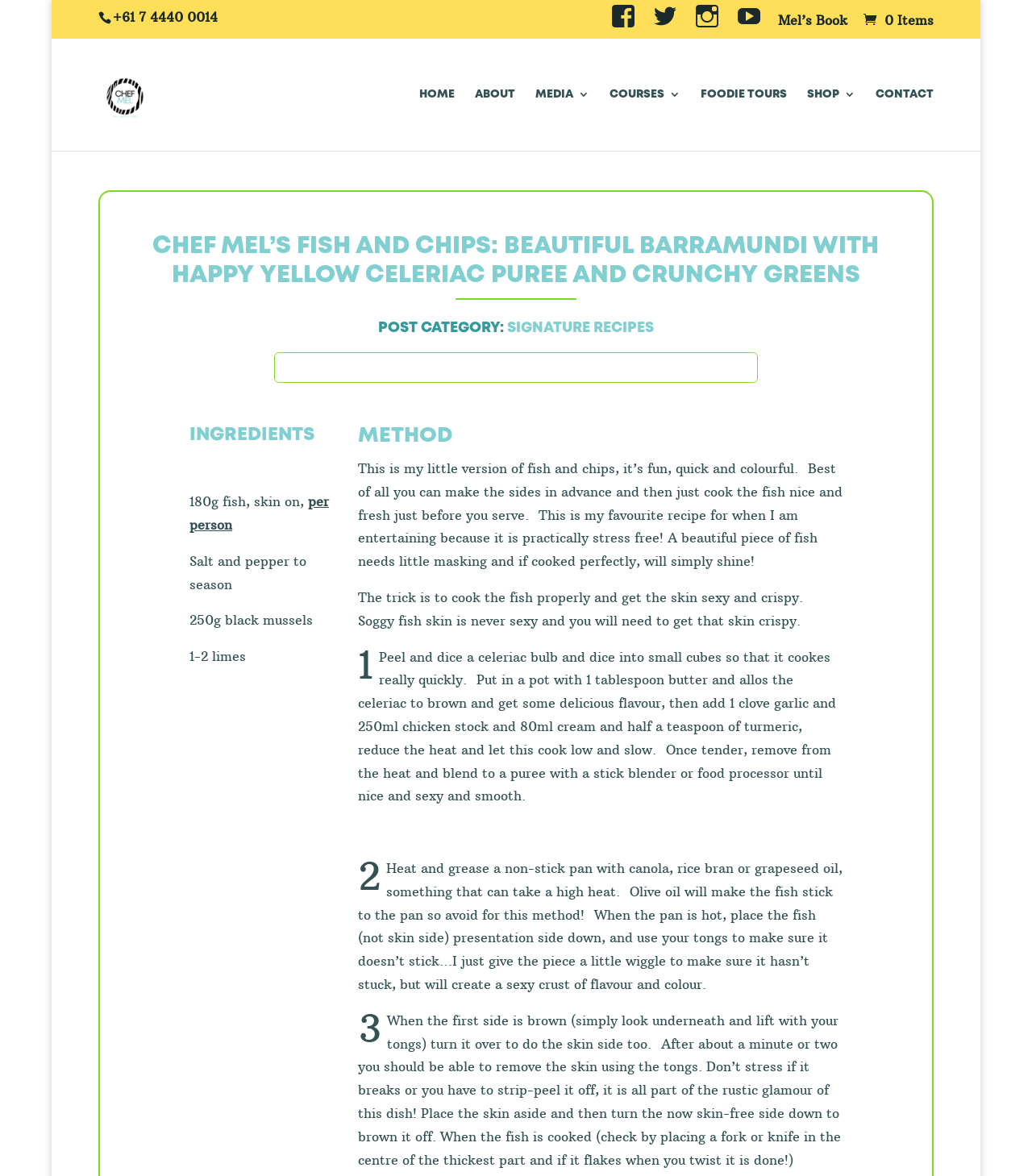Kindly provide the bounding box coordinates of the section you need to click on to fulfill the given instruction: "Go to HOME page".

[0.407, 0.075, 0.441, 0.128]